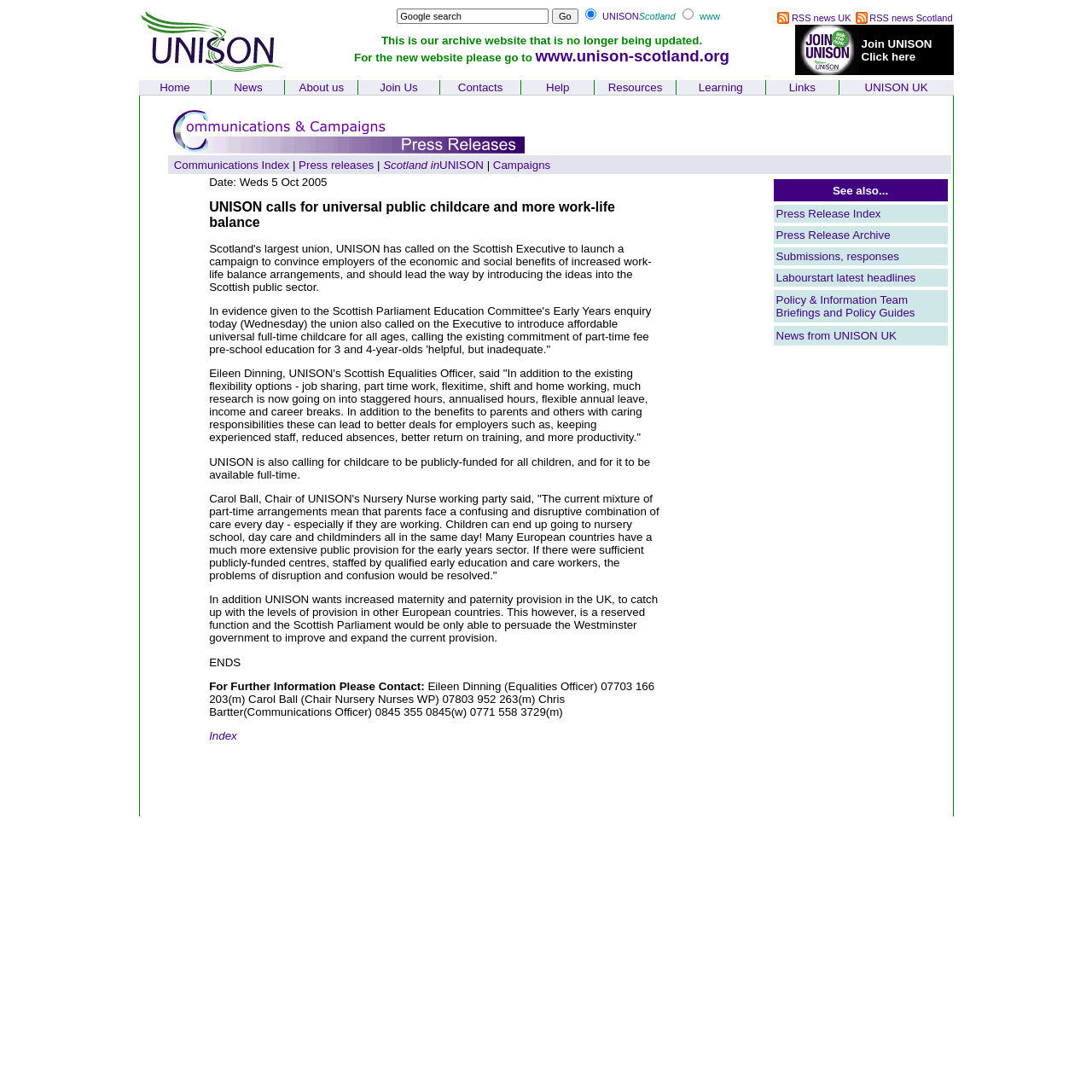Observe the image and answer the following question in detail: What is the date of the press release?

I found the answer by reading the text of the press release, which is the main content of the webpage. The date is mentioned at the top of the press release.